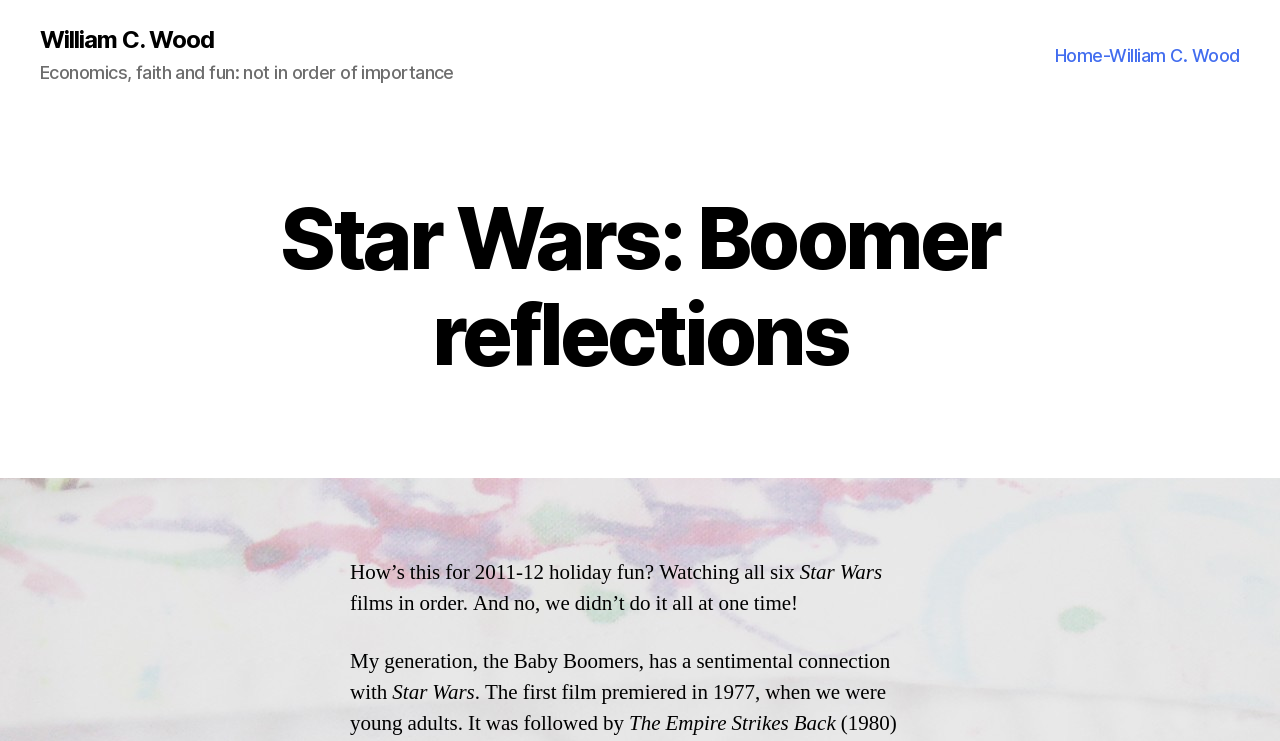Illustrate the webpage thoroughly, mentioning all important details.

The webpage is about a personal reflection on the Star Wars film series, specifically from the perspective of a Baby Boomer. At the top left, there is a link to the author's name, "William C. Wood", and a subtitle "Economics, faith and fun: not in order of importance". 

On the top right, there is a horizontal navigation menu with a link to the "Home" page. Below the navigation menu, there is a header section with a title "Star Wars: Boomer reflections" and several links to categories, including "OBSERVATIONS". 

The main content of the webpage is a personal reflection on the Star Wars film series. The text starts with a question "How's this for 2011-12 holiday fun? Watching all six Star Wars films in order. And no, we didn't do it all at one time!" and continues to discuss the sentimental connection of the Baby Boomer generation with the film series, which premiered in 1977 when they were young adults. The text also mentions the sequel "The Empire Strikes Back". 

At the bottom of the main content, there is information about the post author and date, with links to the author's name and the post date.